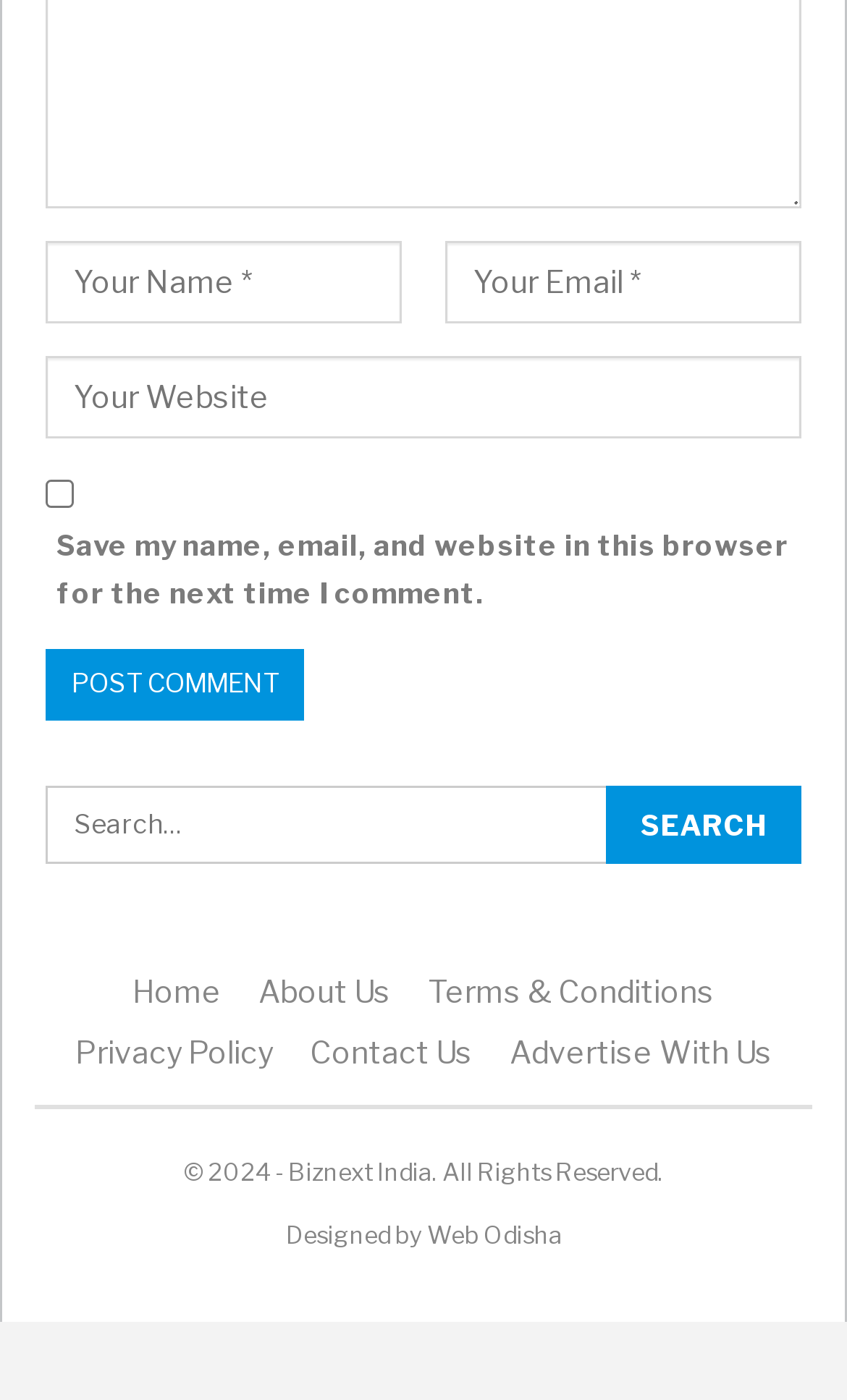Return the bounding box coordinates of the UI element that corresponds to this description: "name="email" placeholder="Your Email *"". The coordinates must be given as four float numbers in the range of 0 and 1, [left, top, right, bottom].

[0.526, 0.227, 0.946, 0.286]